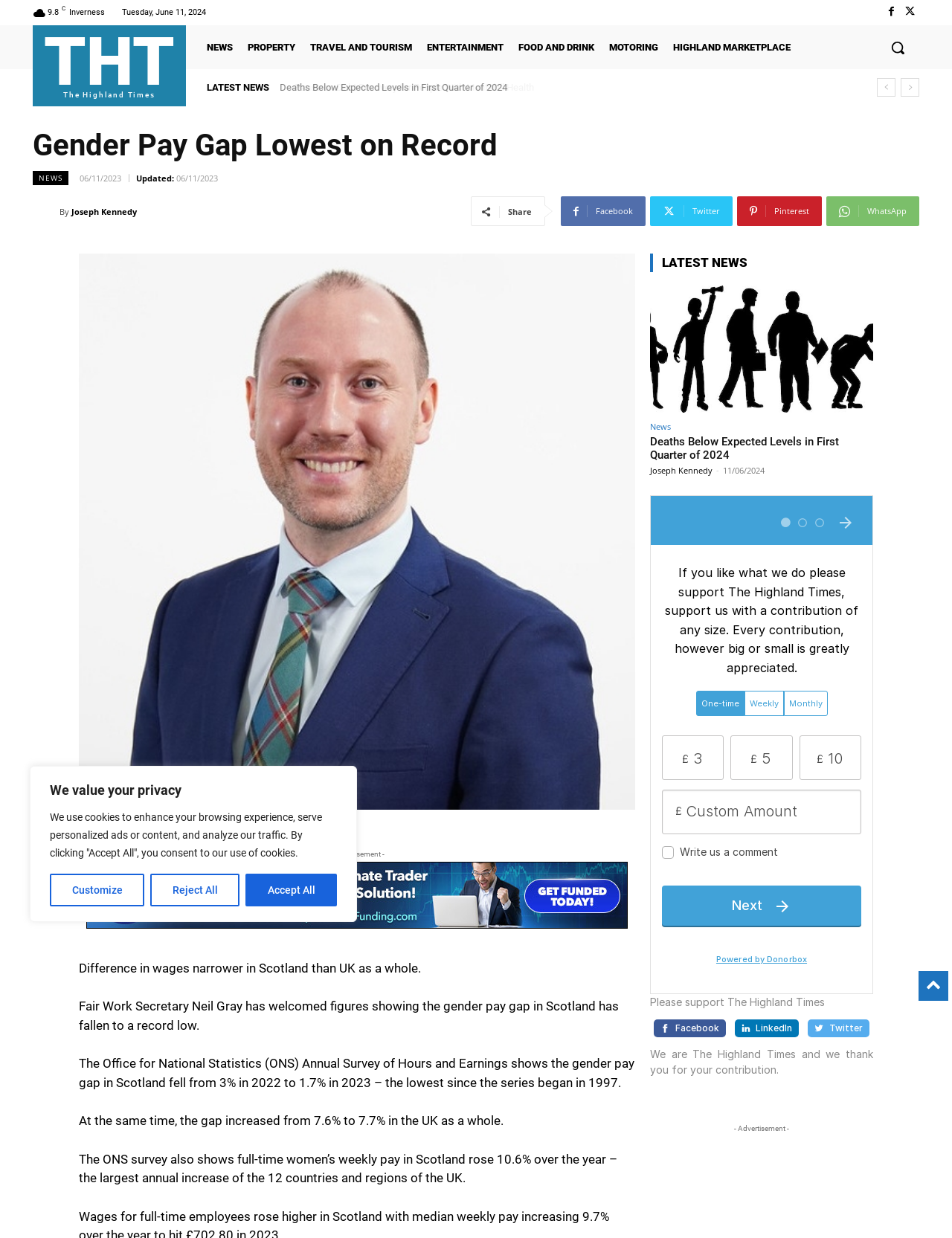What is the name of the publication?
Answer briefly with a single word or phrase based on the image.

The Highland Times